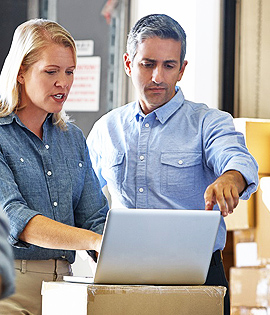Create a detailed narrative for the image.

The image features two professionals engaged in a collaborative discussion while analyzing information on a laptop. They appear to be in a business environment, likely within a warehouse or distribution center, surrounded by cardboard boxes that suggest logistical operations. The woman, wearing a casual blue shirt, is focused on the screen, while the man, dressed in a light blue button-up, points intently, indicating he is sharing critical information or insights related to their work. This scene reflects teamwork and communication in a professional setting, emphasizing the importance of technology in facilitating discussions about business processes.